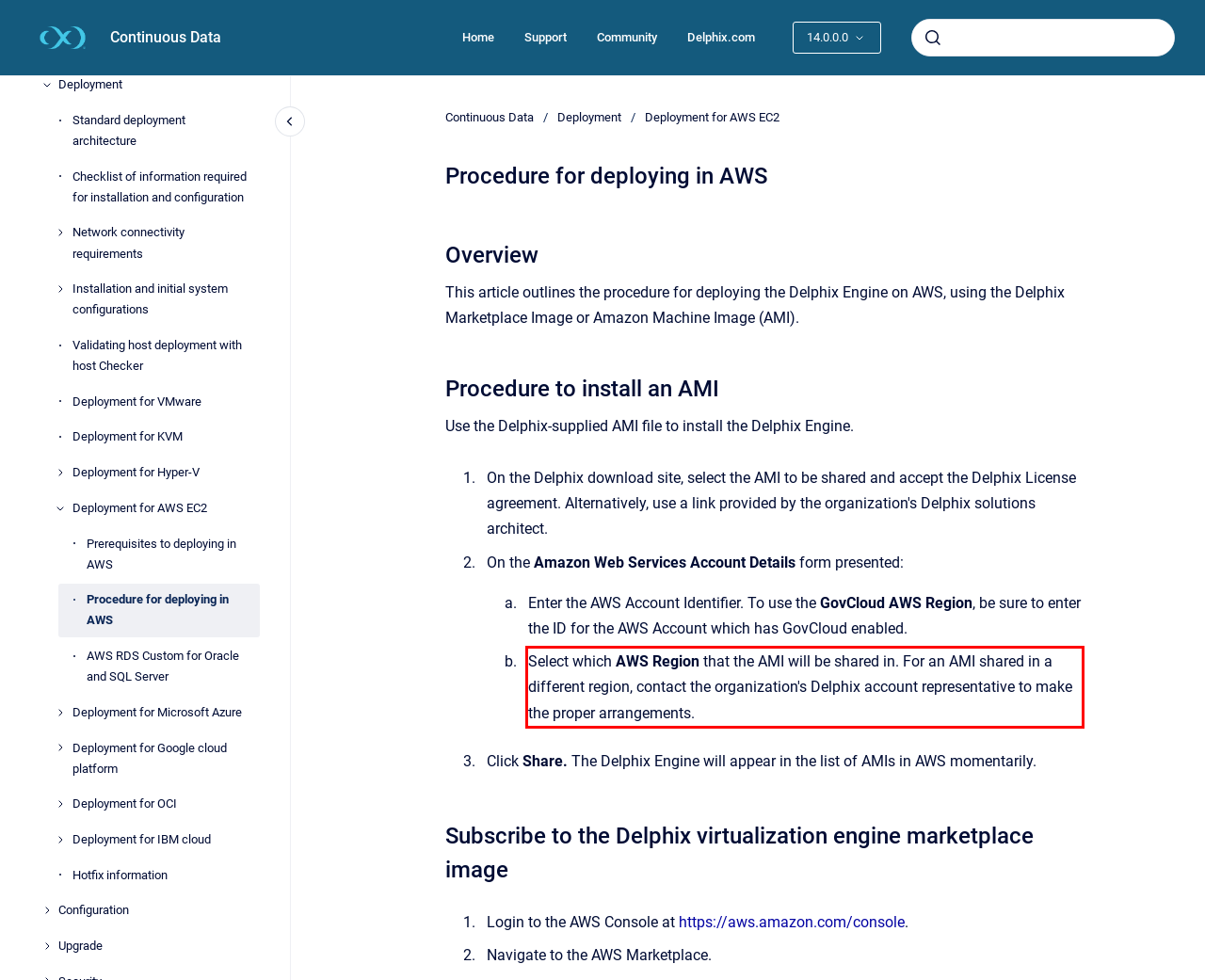You are given a screenshot with a red rectangle. Identify and extract the text within this red bounding box using OCR.

Select which AWS Region that the AMI will be shared in. For an AMI shared in a different region, contact the organization's Delphix account representative to make the proper arrangements.